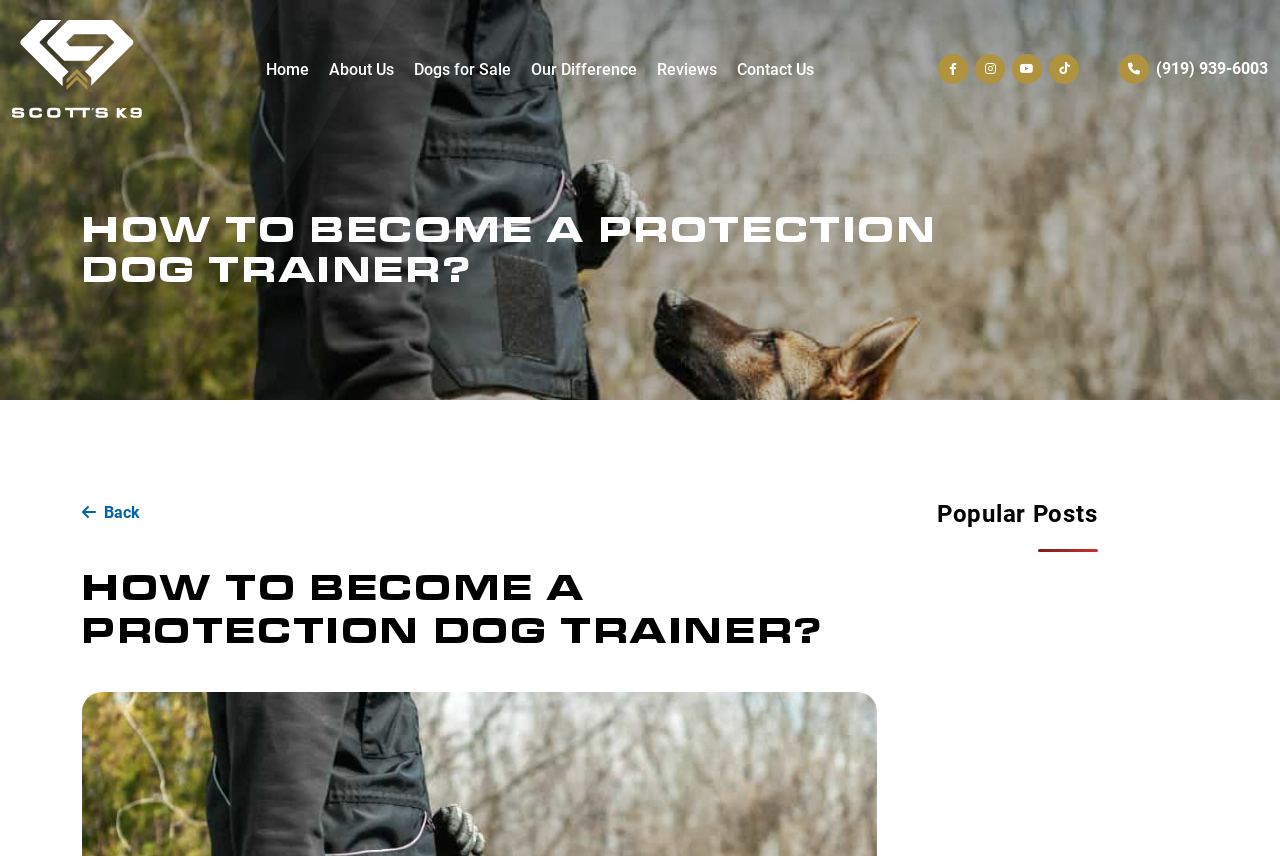Please answer the following question using a single word or phrase: 
What is the phone number on the webpage?

(919) 939-6003